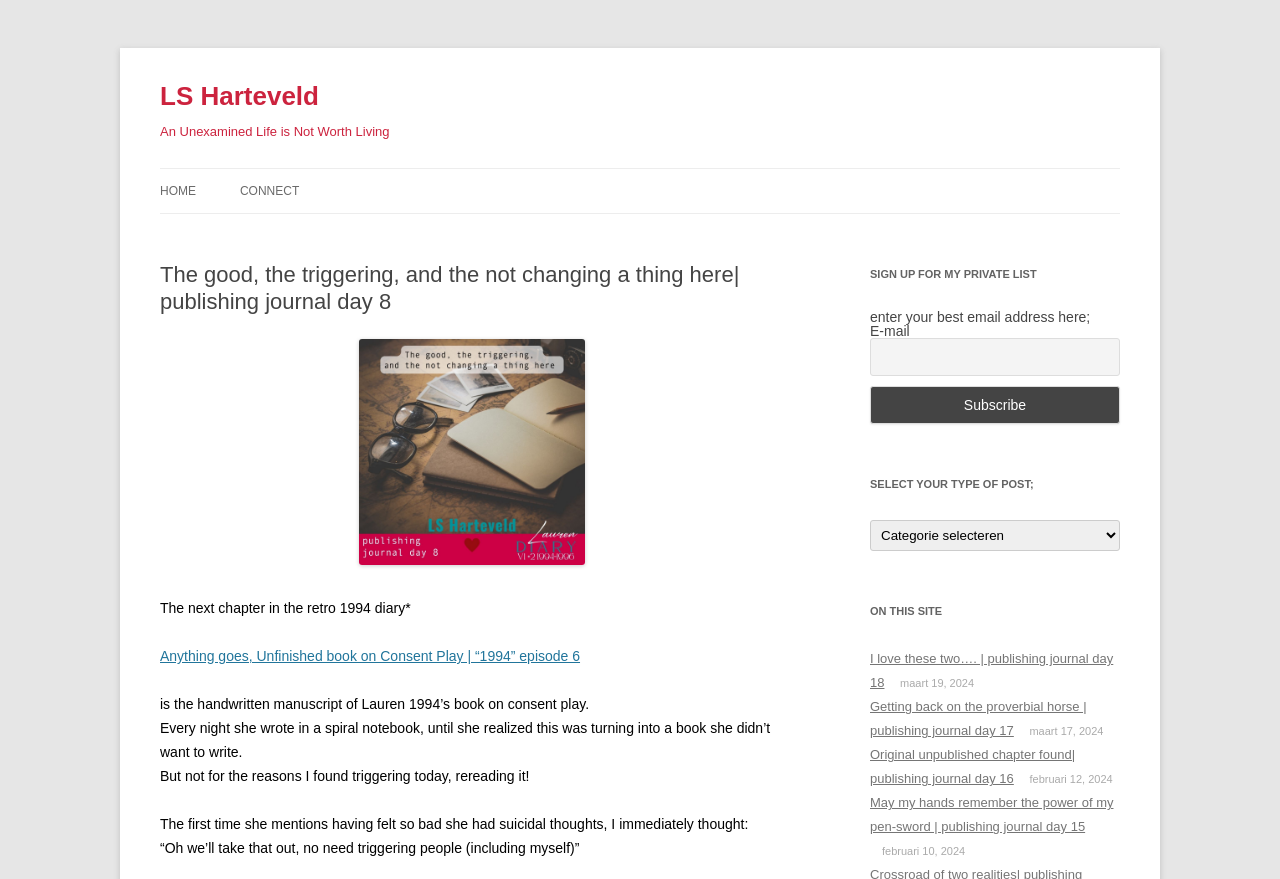Locate the bounding box coordinates of the item that should be clicked to fulfill the instruction: "Click on the 'HOME' link".

[0.125, 0.192, 0.153, 0.243]